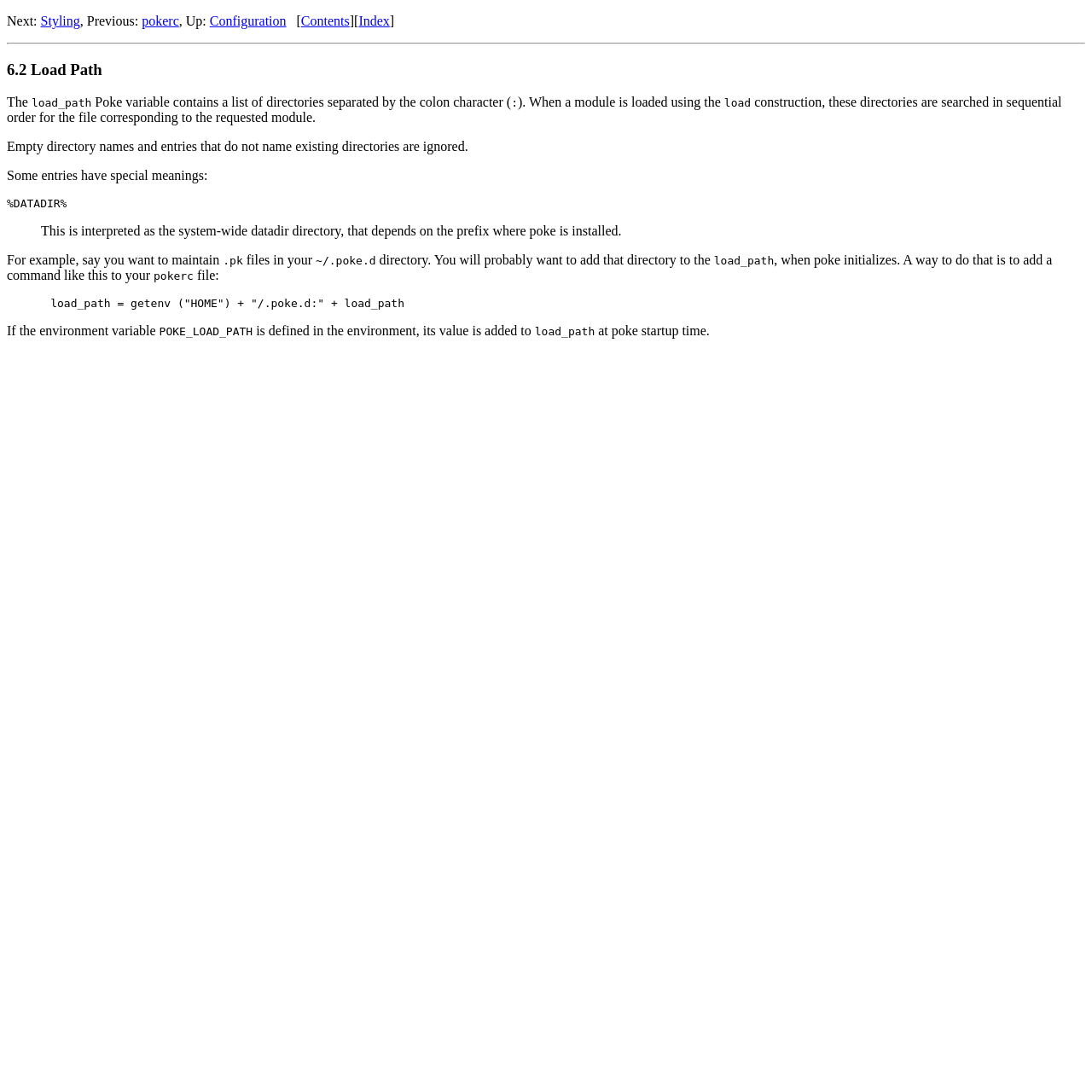Using the information from the screenshot, answer the following question thoroughly:
How can you add a custom directory to the load_path?

The webpage suggests that if the environment variable POKE_LOAD_PATH is defined in the environment, its value is added to the load_path at poke startup time, allowing you to add a custom directory to the load_path.